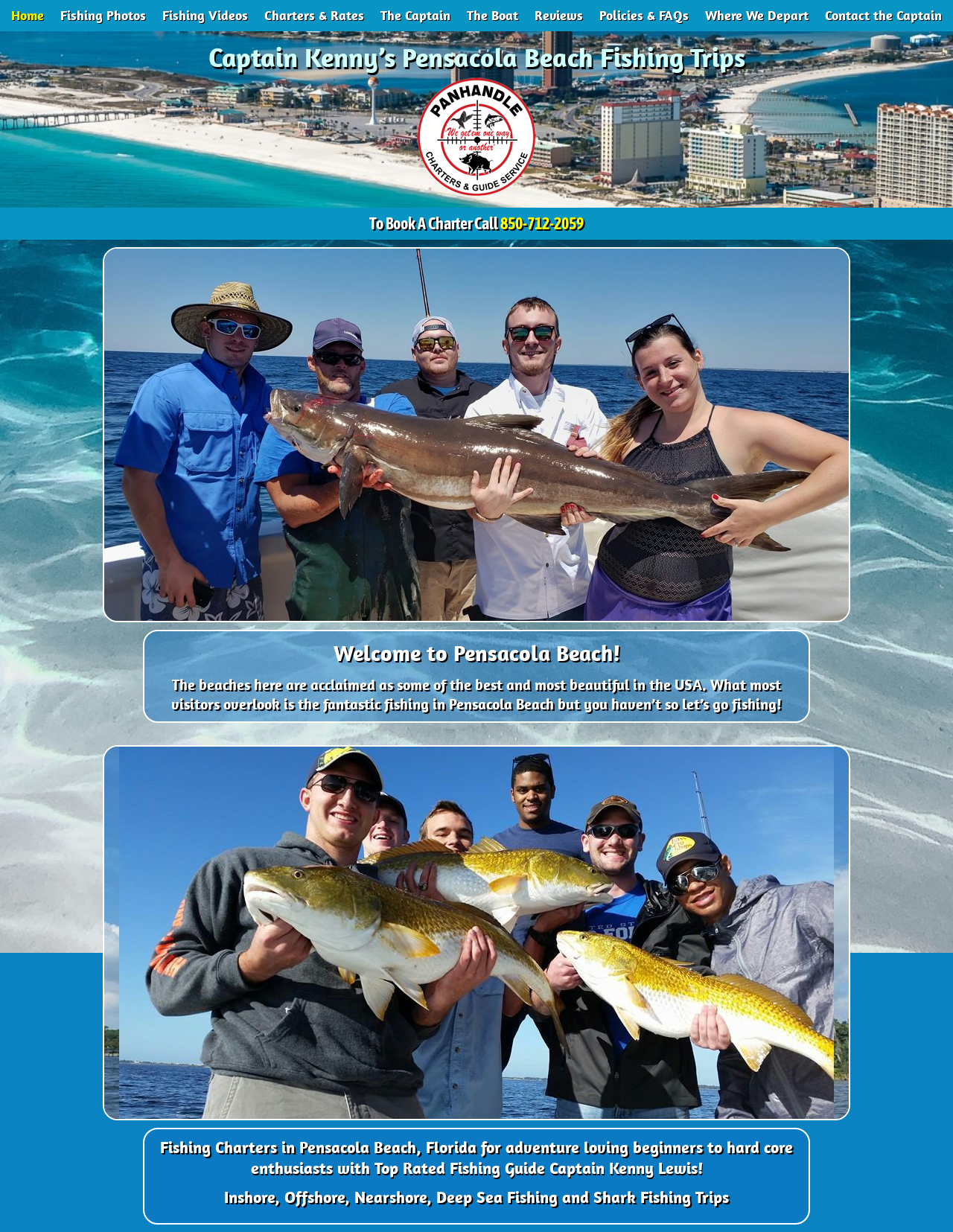Provide the bounding box coordinates of the section that needs to be clicked to accomplish the following instruction: "Contact the Captain."

[0.866, 0.008, 0.988, 0.022]